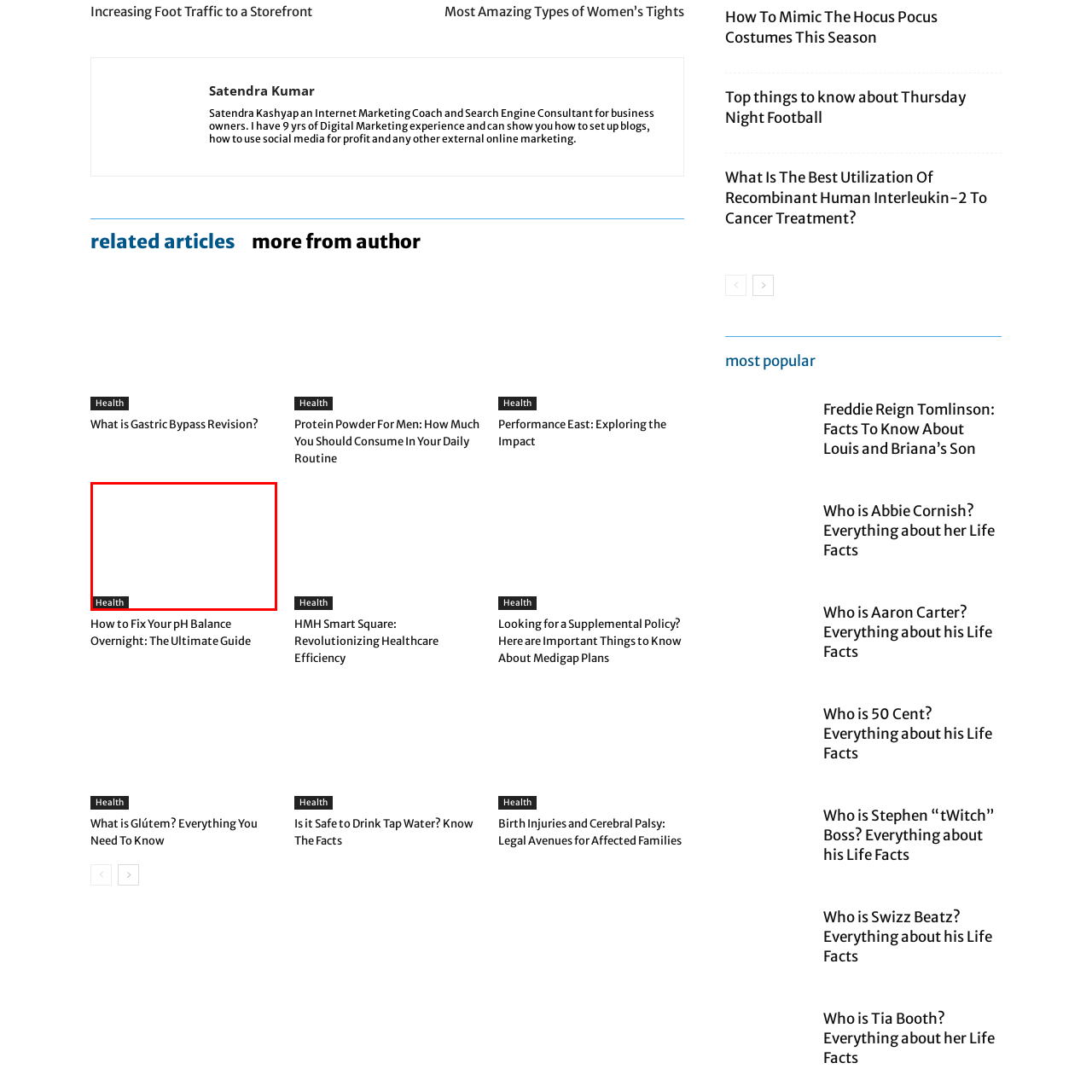What is the broader context of the article?
Examine the image highlighted by the red bounding box and answer briefly with one word or a short phrase.

Health navigation